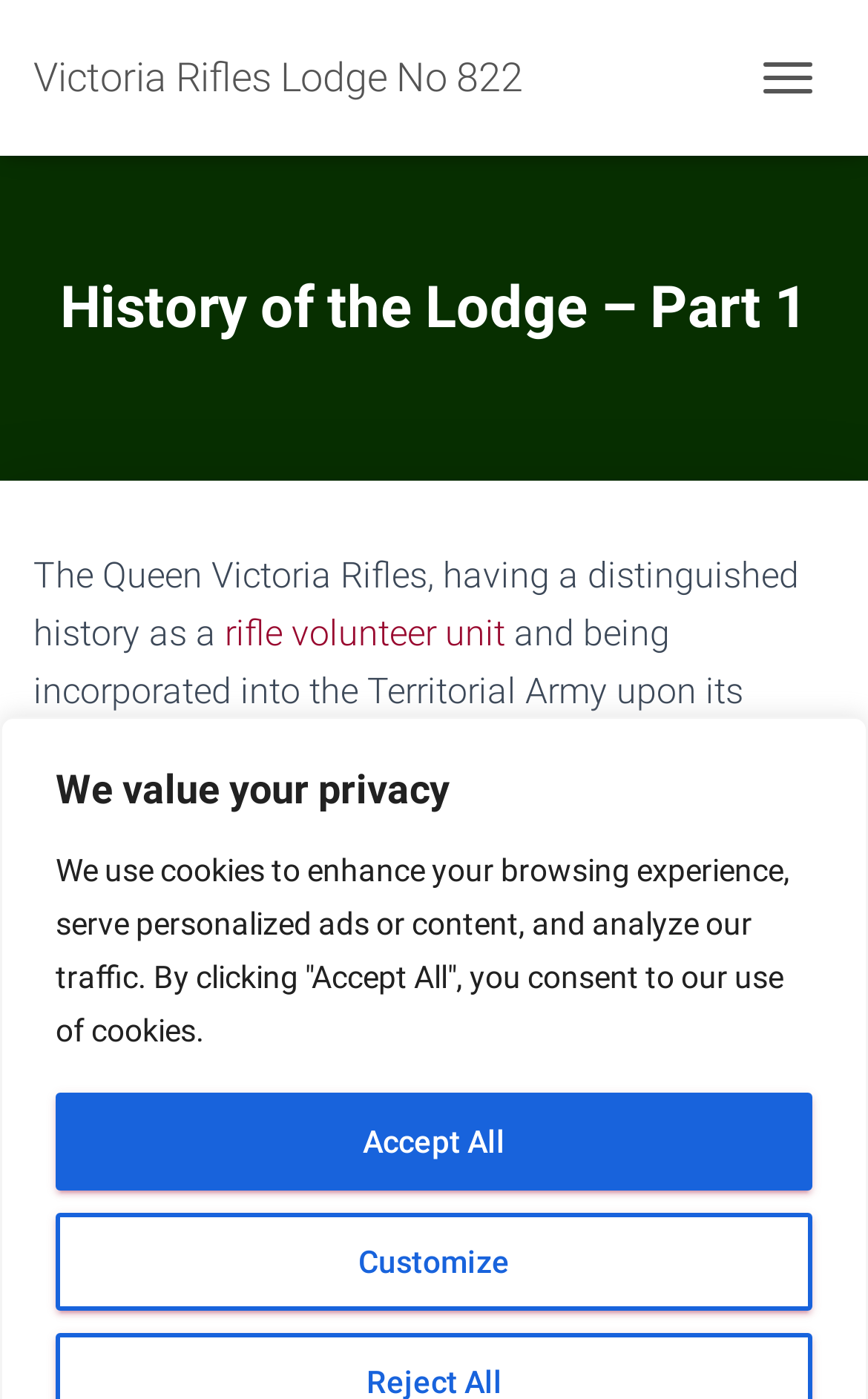Identify the bounding box coordinates for the element that needs to be clicked to fulfill this instruction: "View the article in Freemasons Magazine and Masonic Mirror". Provide the coordinates in the format of four float numbers between 0 and 1: [left, top, right, bottom].

[0.038, 0.873, 0.951, 0.945]